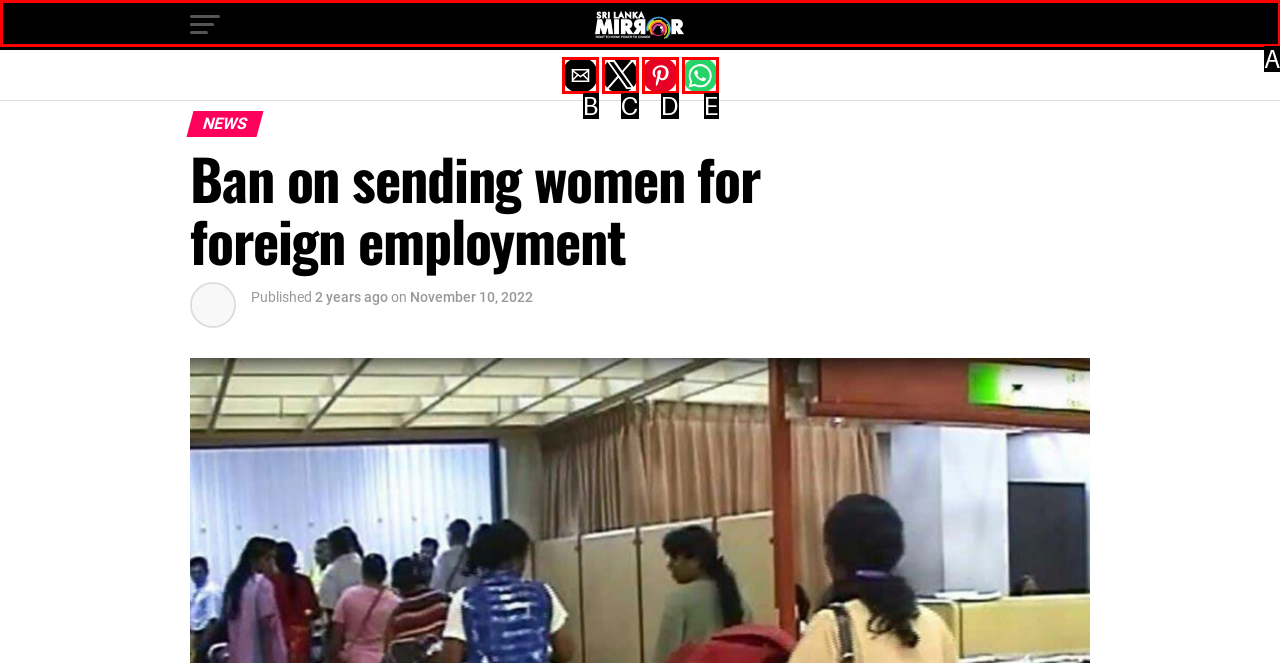Find the option that fits the given description: Exit mobile version
Answer with the letter representing the correct choice directly.

A